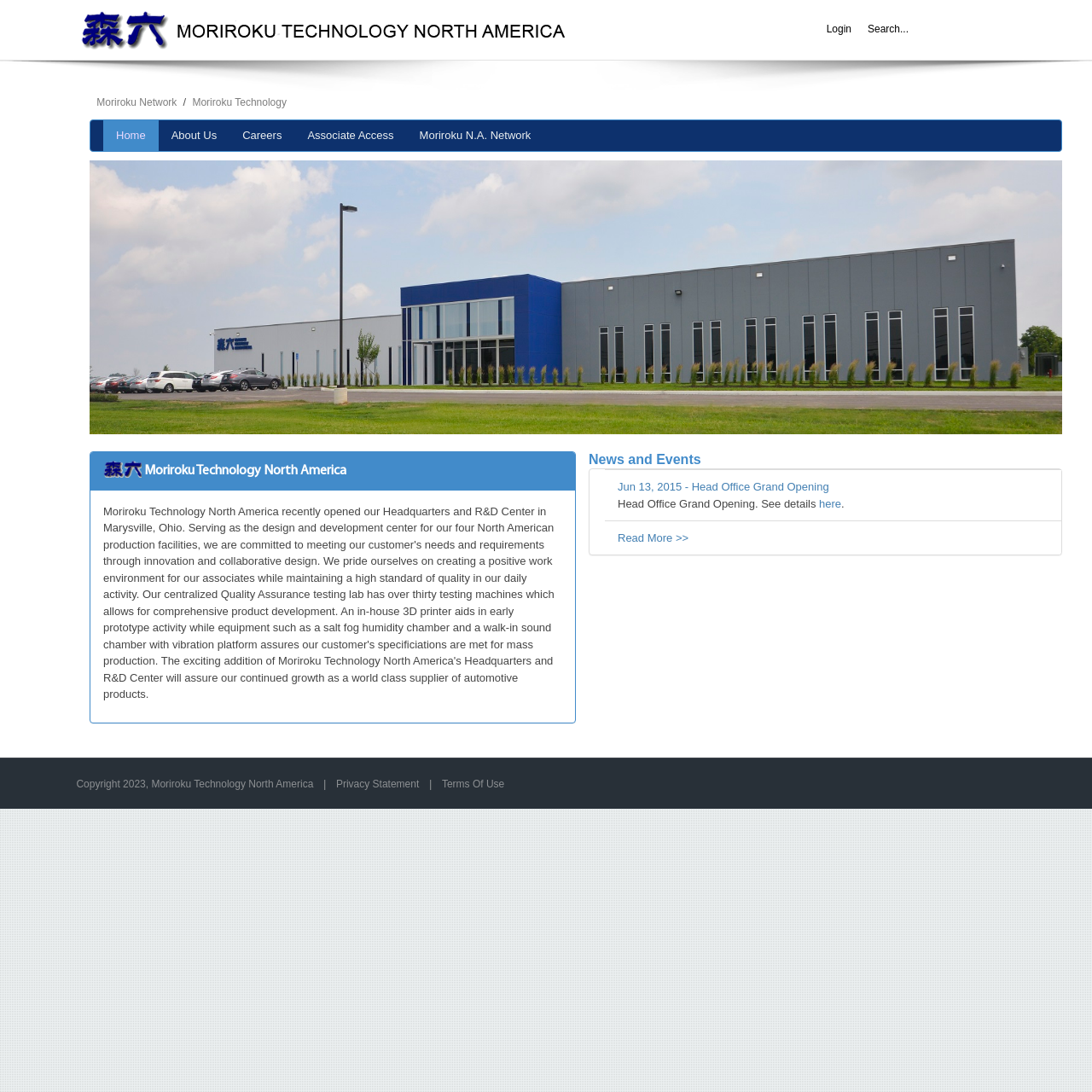Look at the image and write a detailed answer to the question: 
What is the link 'Associate Access' for?

The link 'Associate Access' is located in the navigation menu, suggesting that it is a link for associates of the company to access specific resources or information.